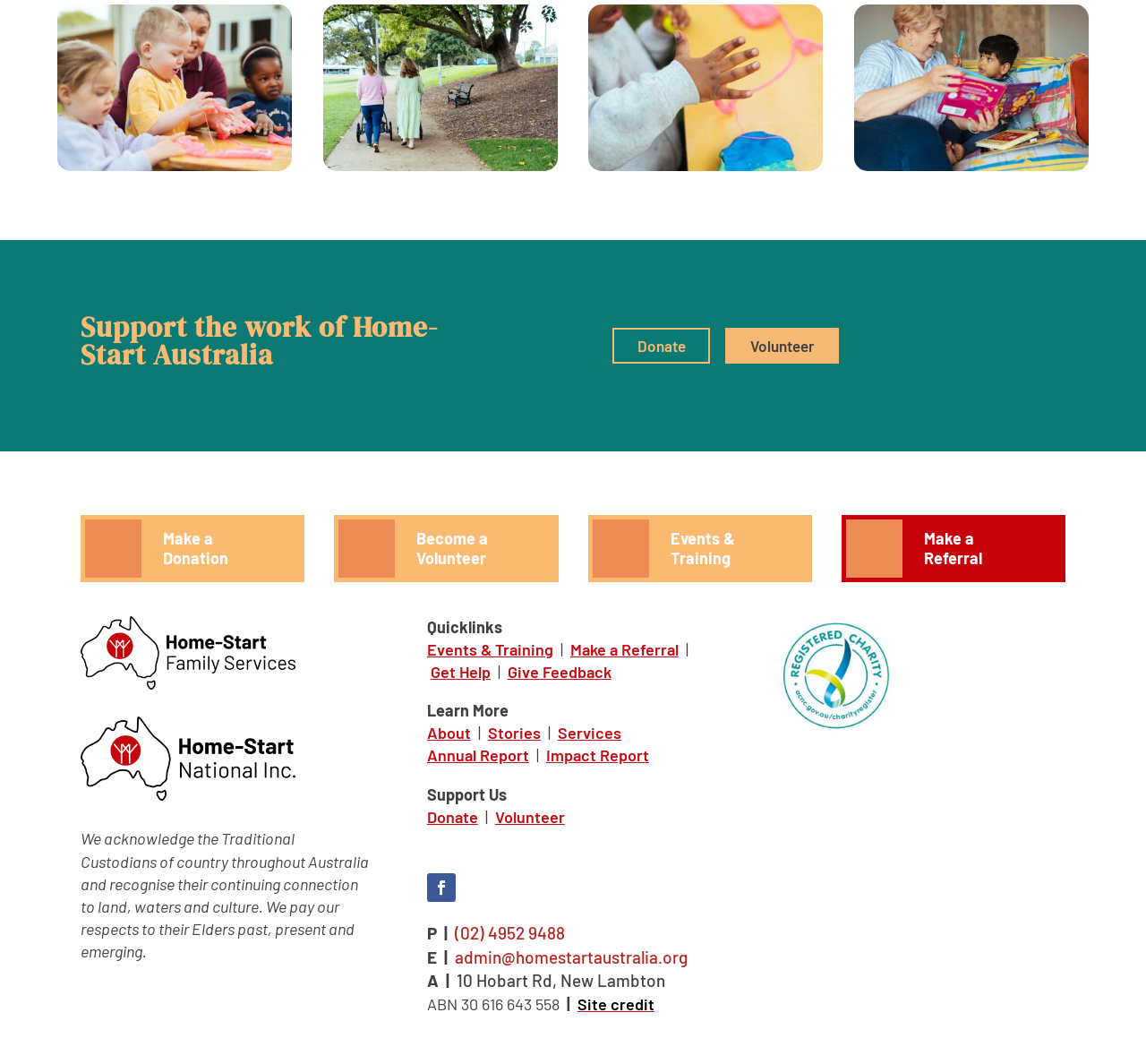Identify the bounding box coordinates of the element to click to follow this instruction: 'Make a Referral'. Ensure the coordinates are four float values between 0 and 1, provided as [left, top, right, bottom].

[0.806, 0.488, 0.9, 0.543]